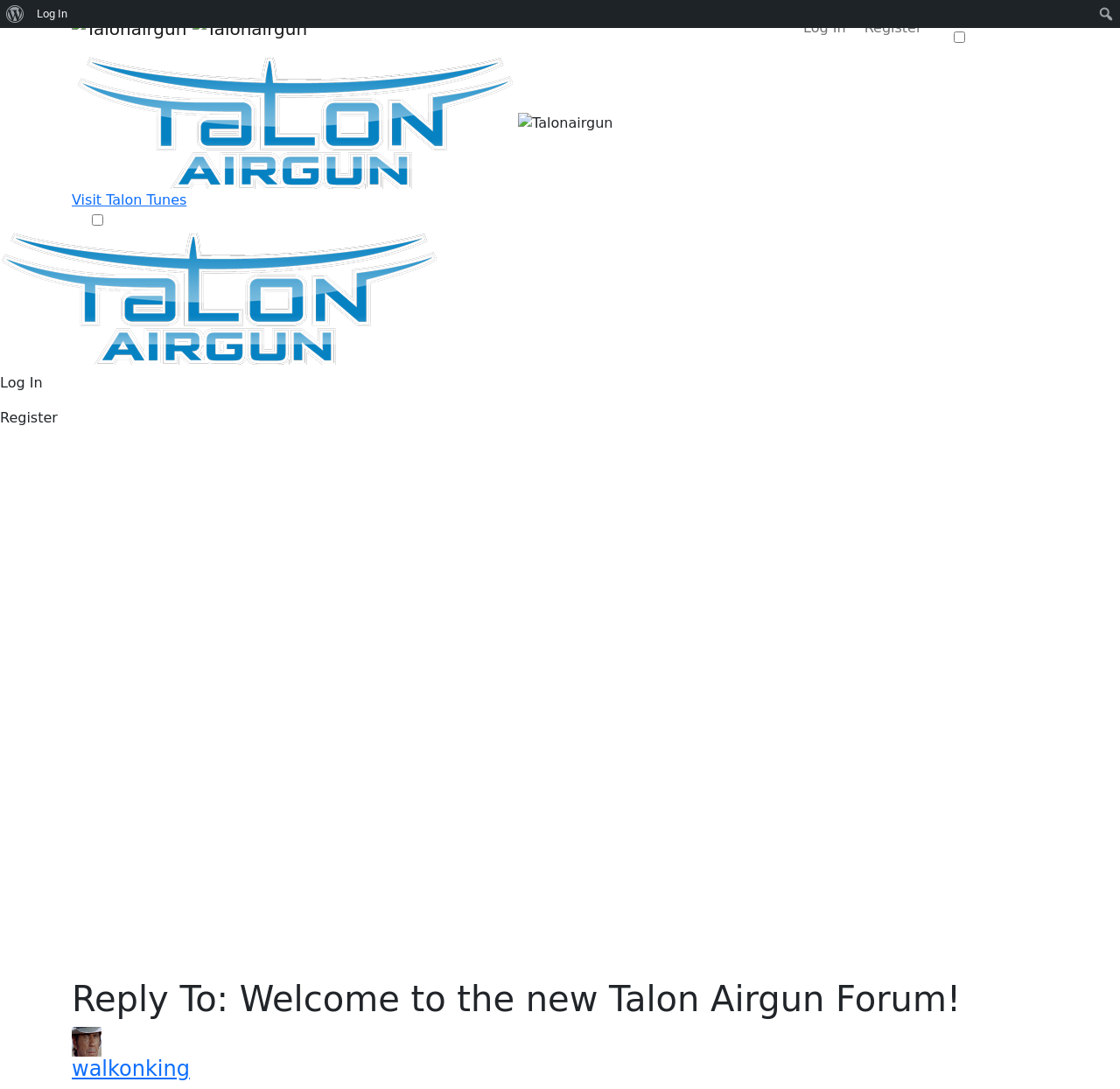What is the name of the forum?
Use the image to answer the question with a single word or phrase.

Talon Airgun Forum